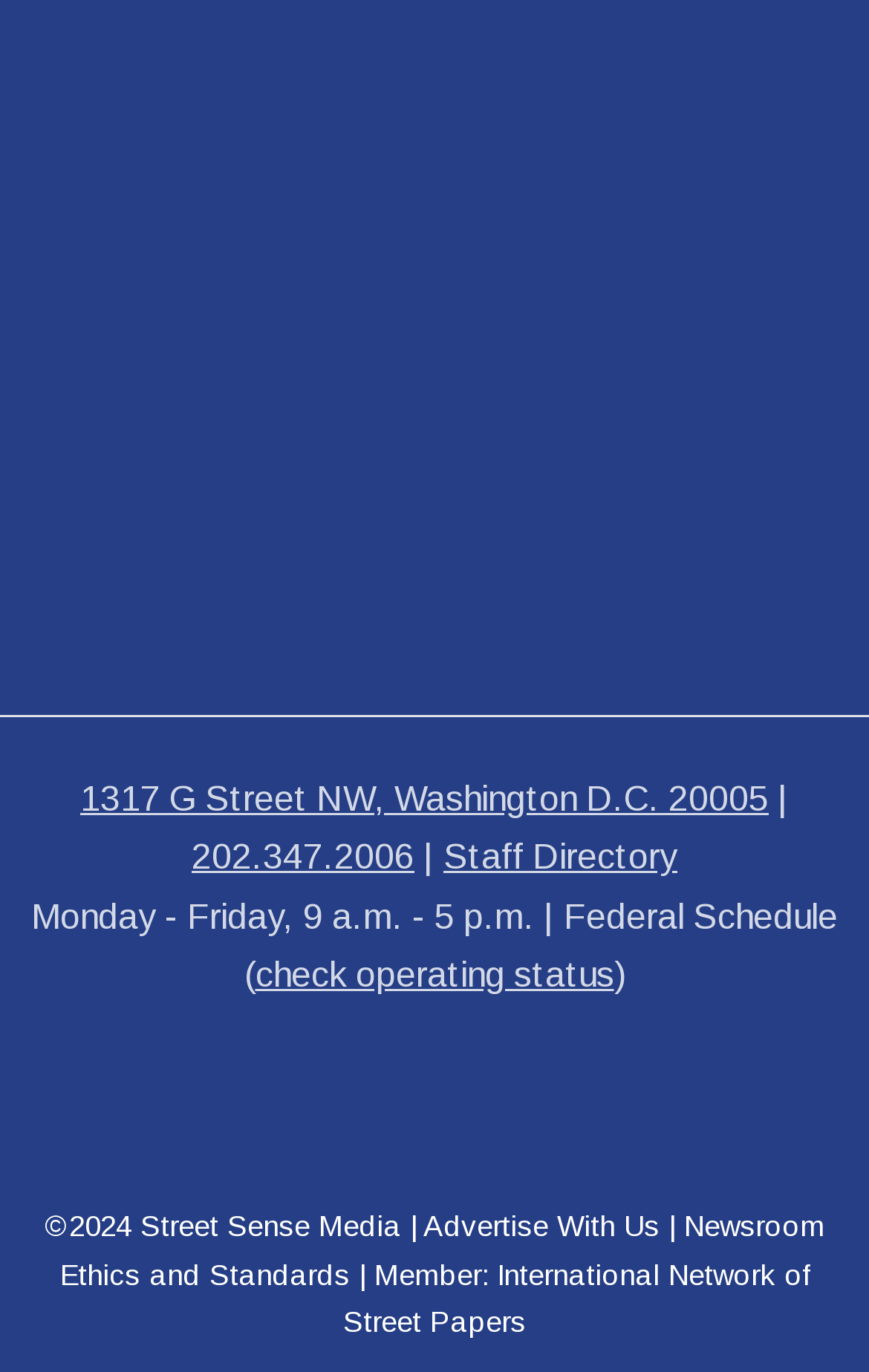What are the operating hours of the organization?
Based on the image, respond with a single word or phrase.

Monday - Friday, 9 a.m. - 5 p.m.